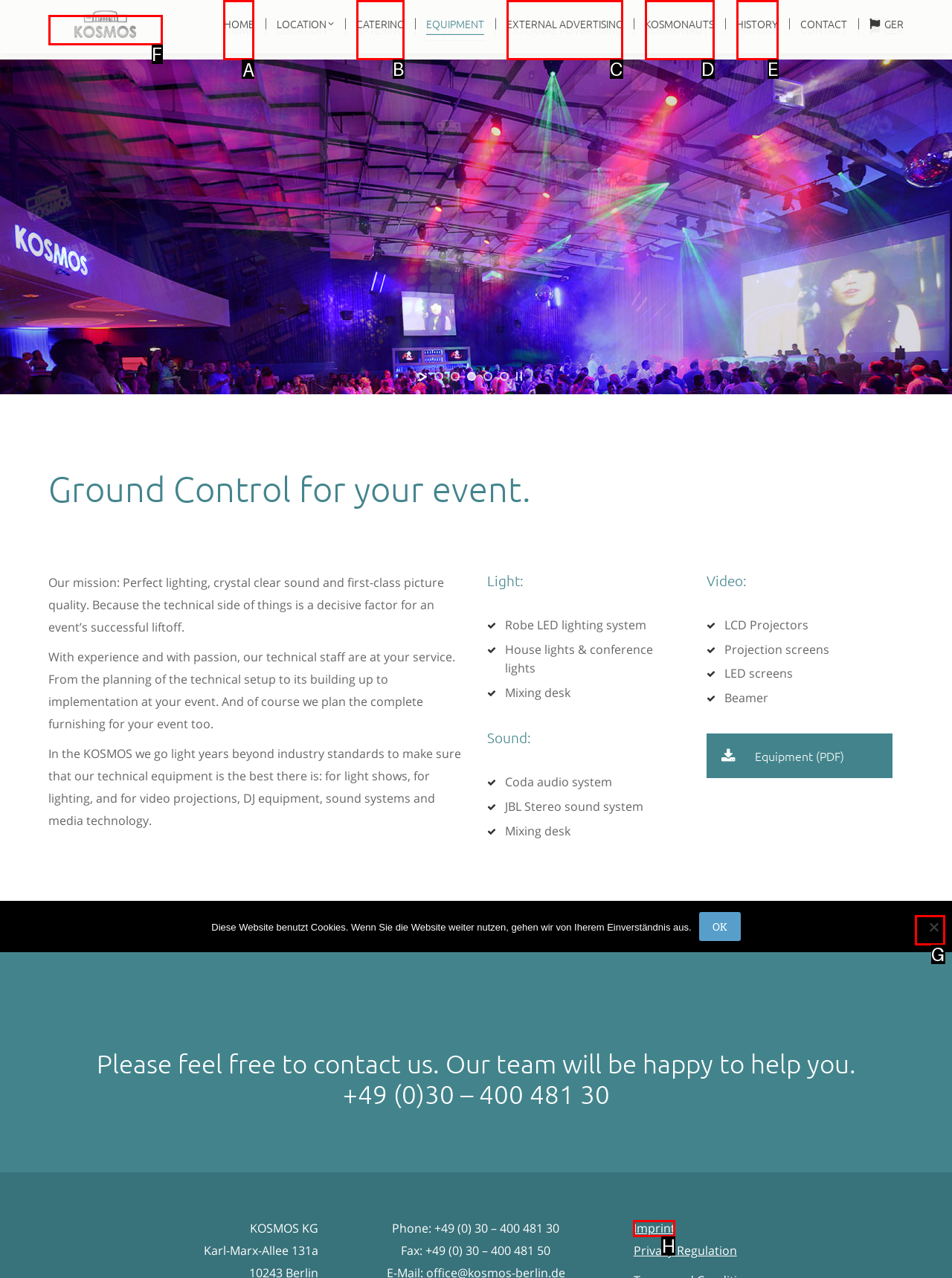Given the instruction: Enter your name, which HTML element should you click on?
Answer with the letter that corresponds to the correct option from the choices available.

None